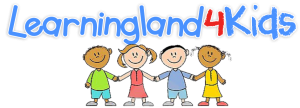Please study the image and answer the question comprehensively:
What is the age range of the target audience?

The program is aimed at preschool-aged children, as indicated by the vibrant colors and engaging design that reflect the fun and educational atmosphere of the program.